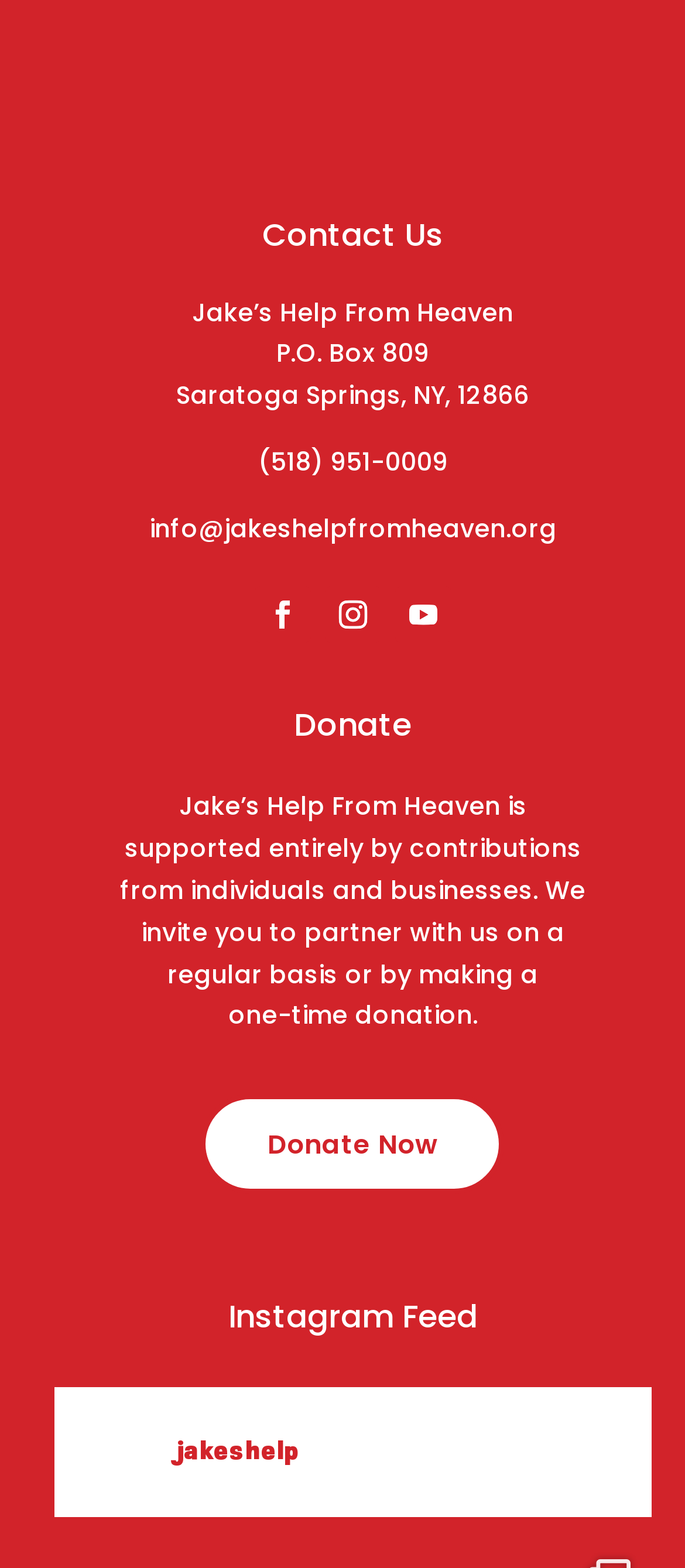Identify the bounding box coordinates for the region of the element that should be clicked to carry out the instruction: "Check the Instagram Feed". The bounding box coordinates should be four float numbers between 0 and 1, i.e., [left, top, right, bottom].

[0.078, 0.83, 0.951, 0.861]